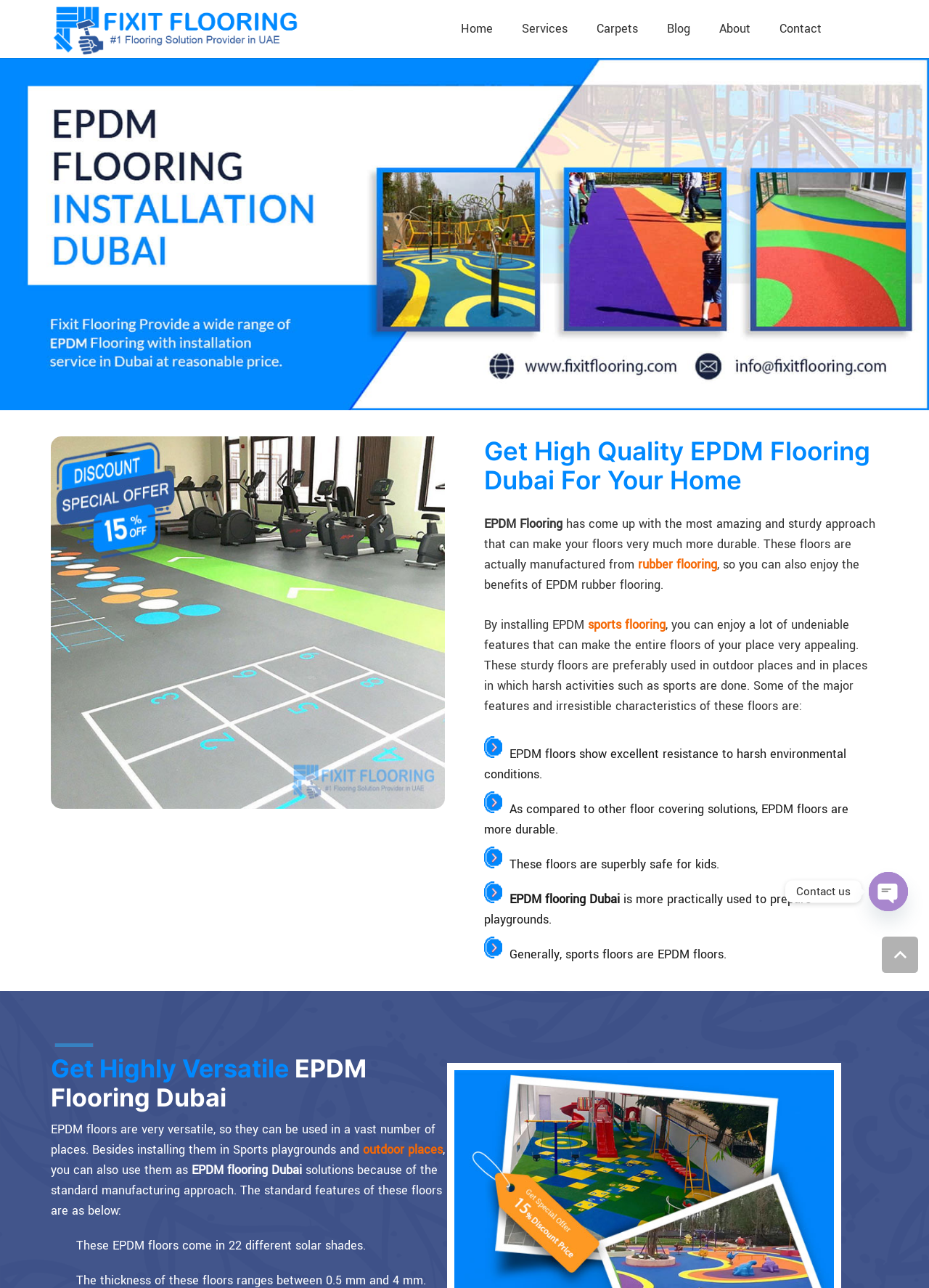Locate the bounding box coordinates of the element that needs to be clicked to carry out the instruction: "Click on the 'Open chaty' button". The coordinates should be given as four float numbers ranging from 0 to 1, i.e., [left, top, right, bottom].

[0.935, 0.677, 0.977, 0.707]